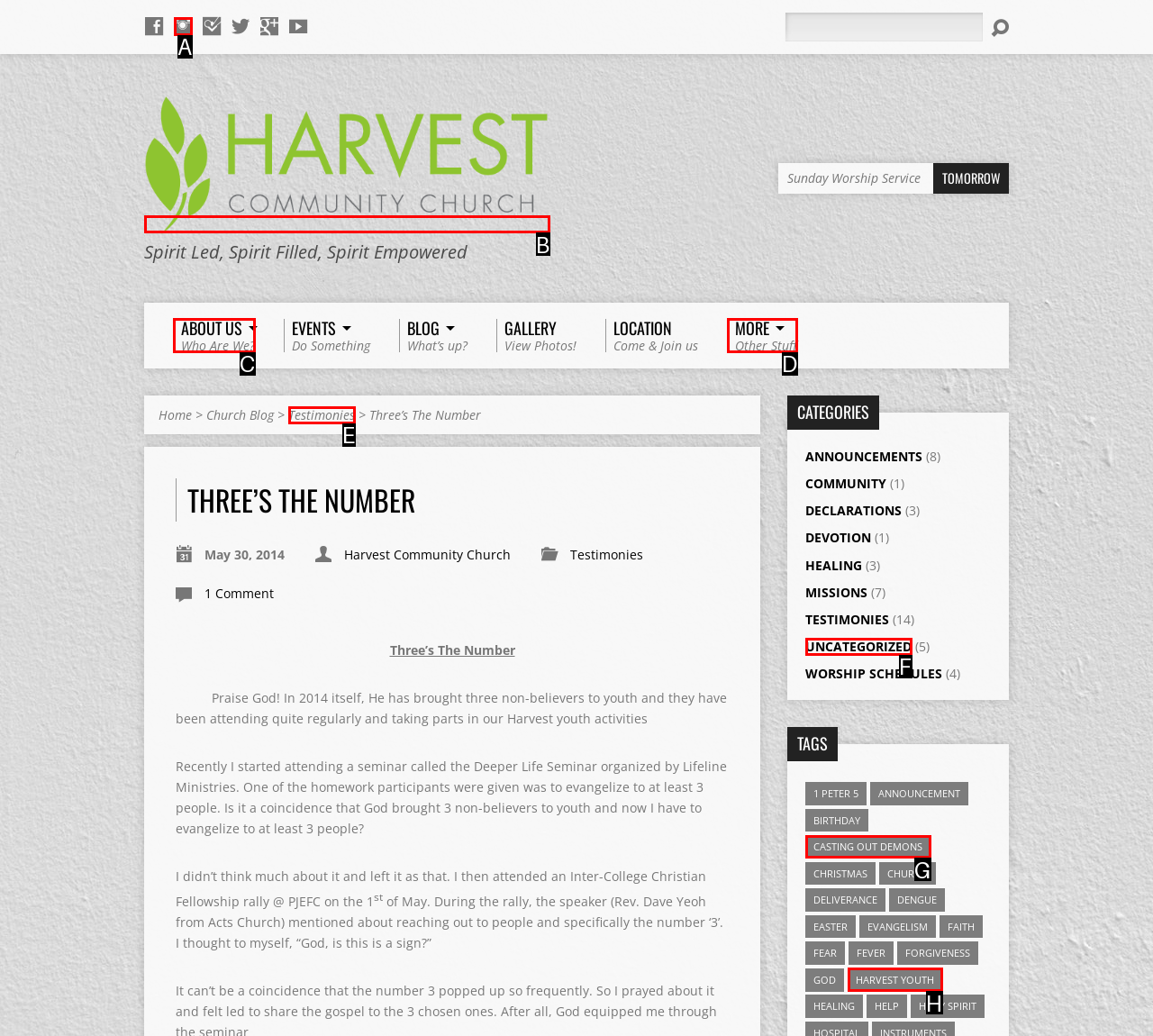Show which HTML element I need to click to perform this task: Click on the 'Testimonies' link Answer with the letter of the correct choice.

E